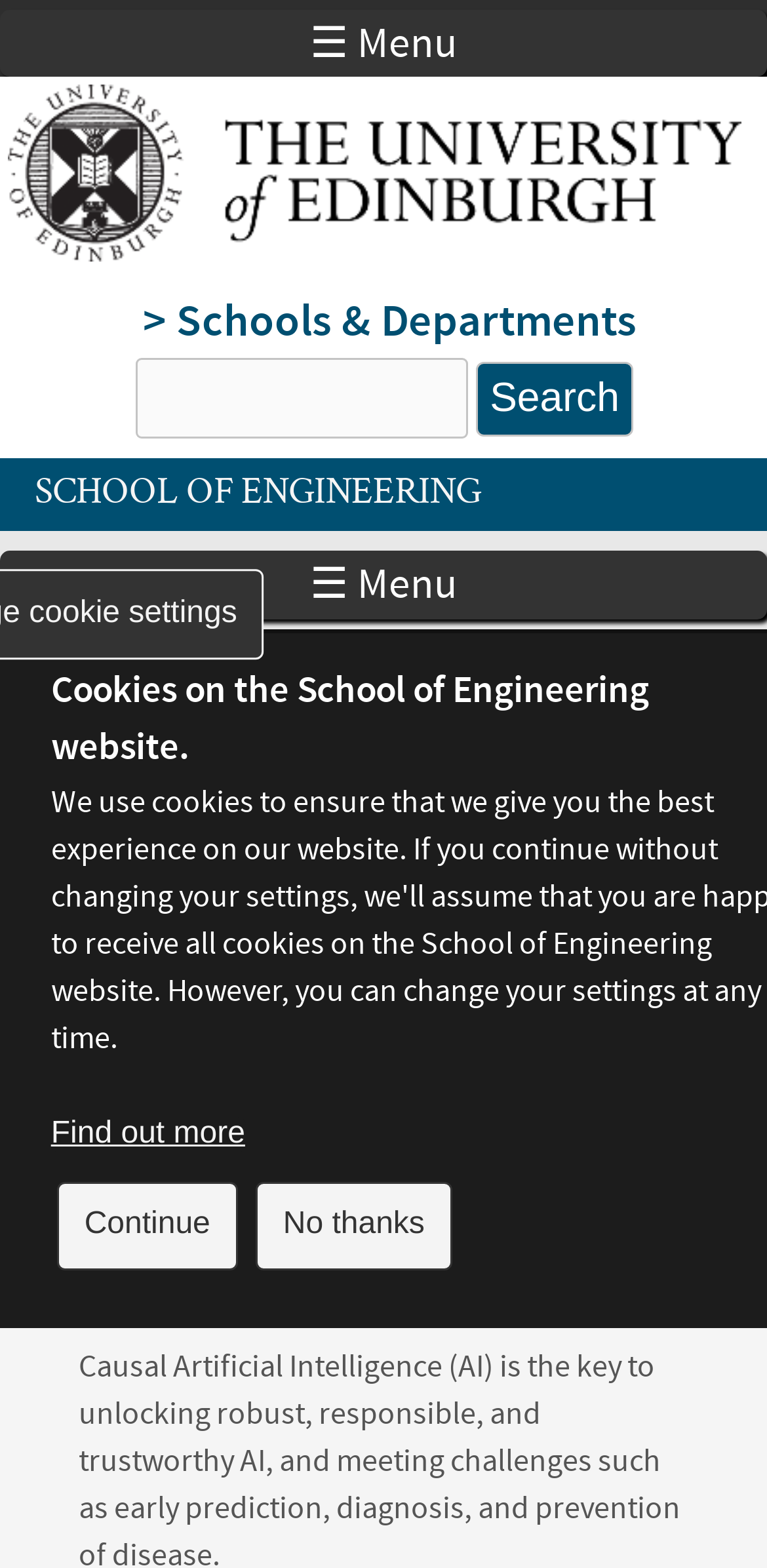Locate the bounding box coordinates of the element that should be clicked to execute the following instruction: "Click the 'Find out more' button".

[0.066, 0.712, 0.32, 0.735]